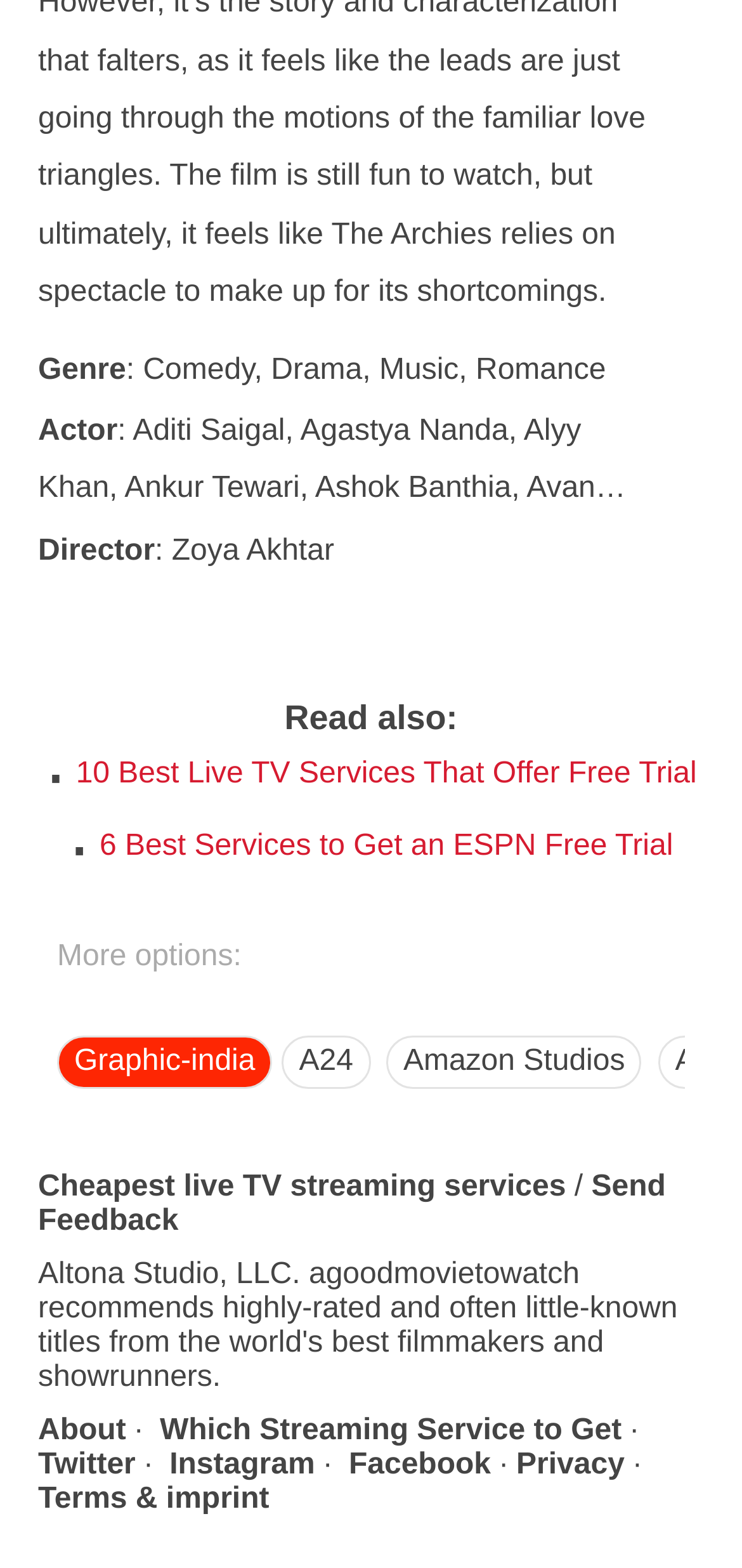Please provide a comprehensive response to the question below by analyzing the image: 
Who is the director of the movie?

The answer can be found in the StaticText element with the text 'Director' and its corresponding value ': Zoya Akhtar'.